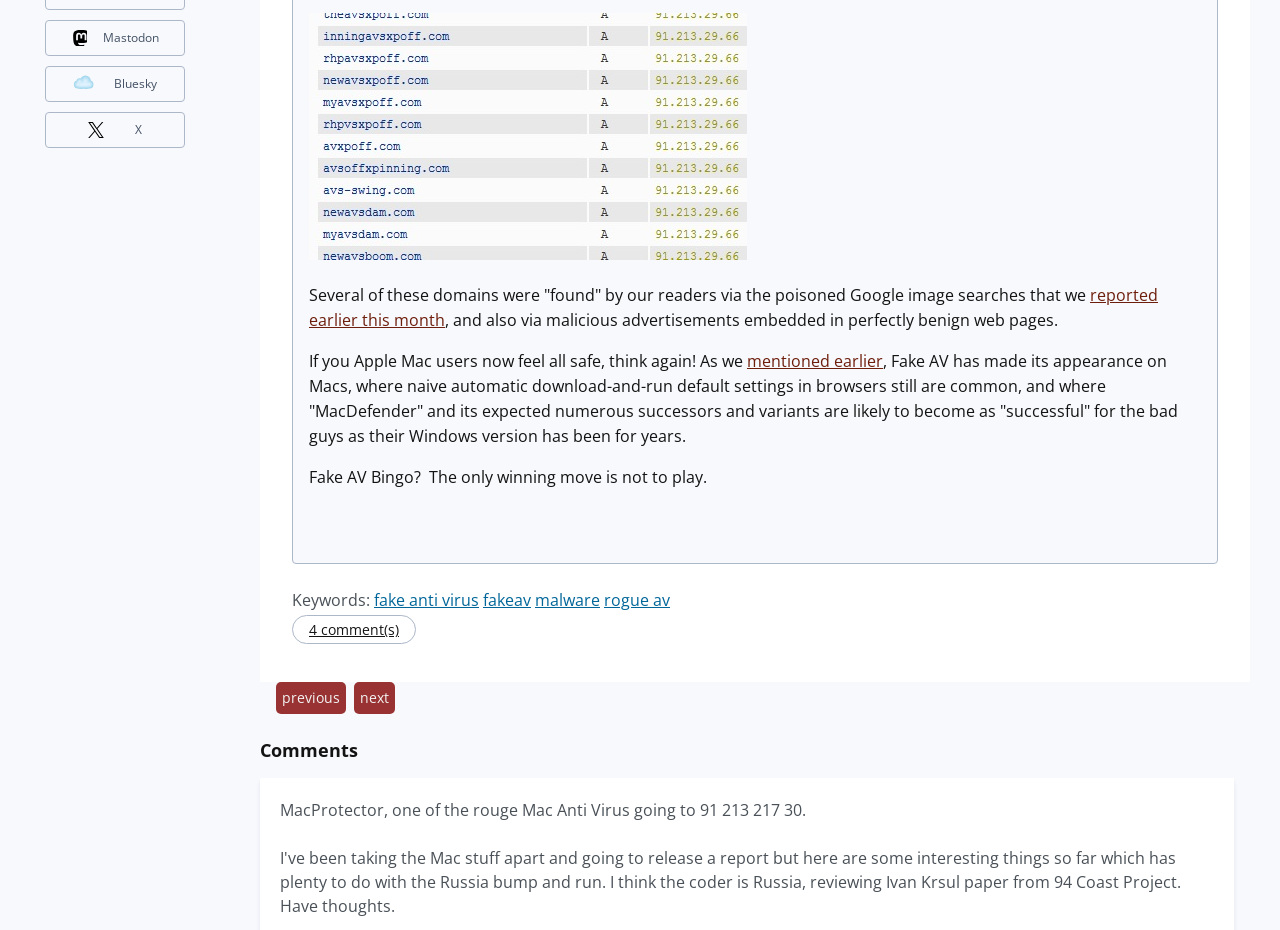Given the element description reported earlier this month, specify the bounding box coordinates of the corresponding UI element in the format (top-left x, top-left y, bottom-right x, bottom-right y). All values must be between 0 and 1.

[0.241, 0.306, 0.905, 0.356]